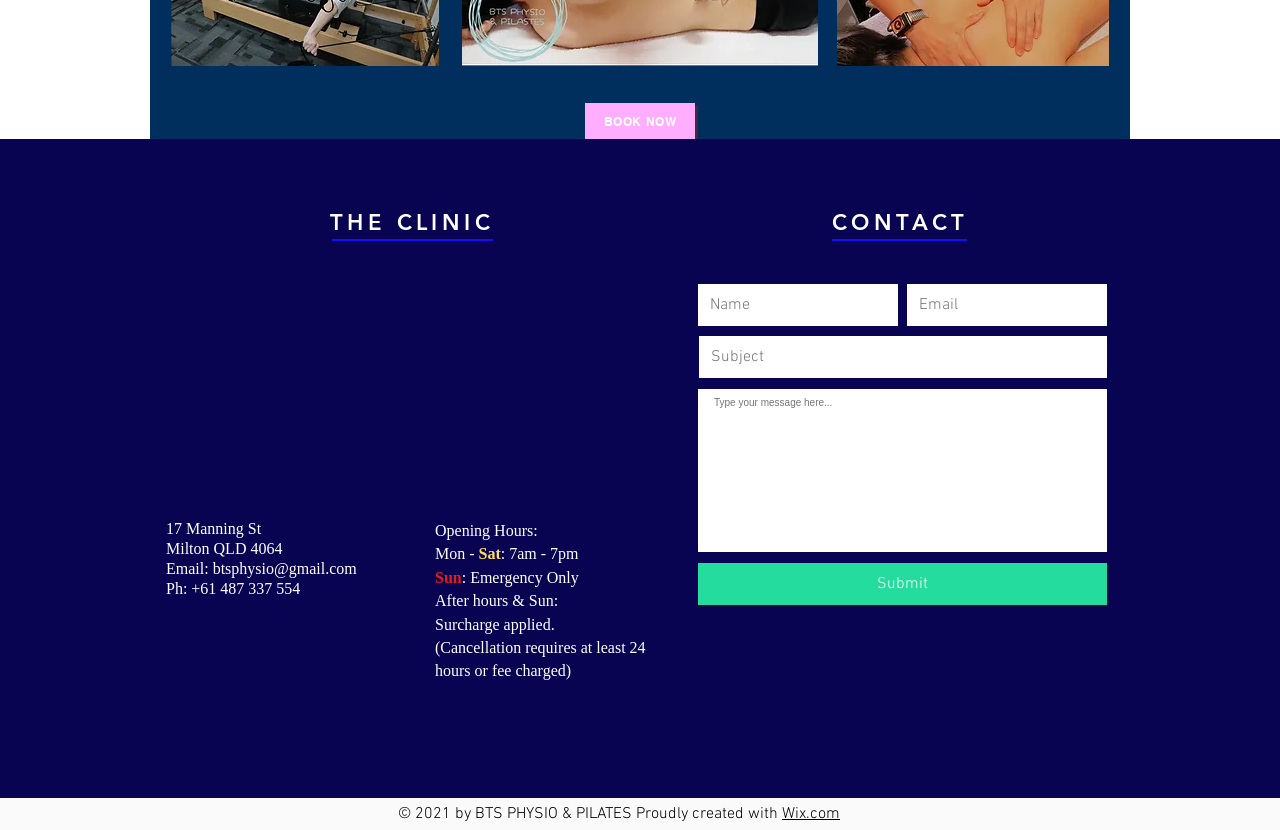Locate the coordinates of the bounding box for the clickable region that fulfills this instruction: "Book now".

[0.457, 0.124, 0.543, 0.167]